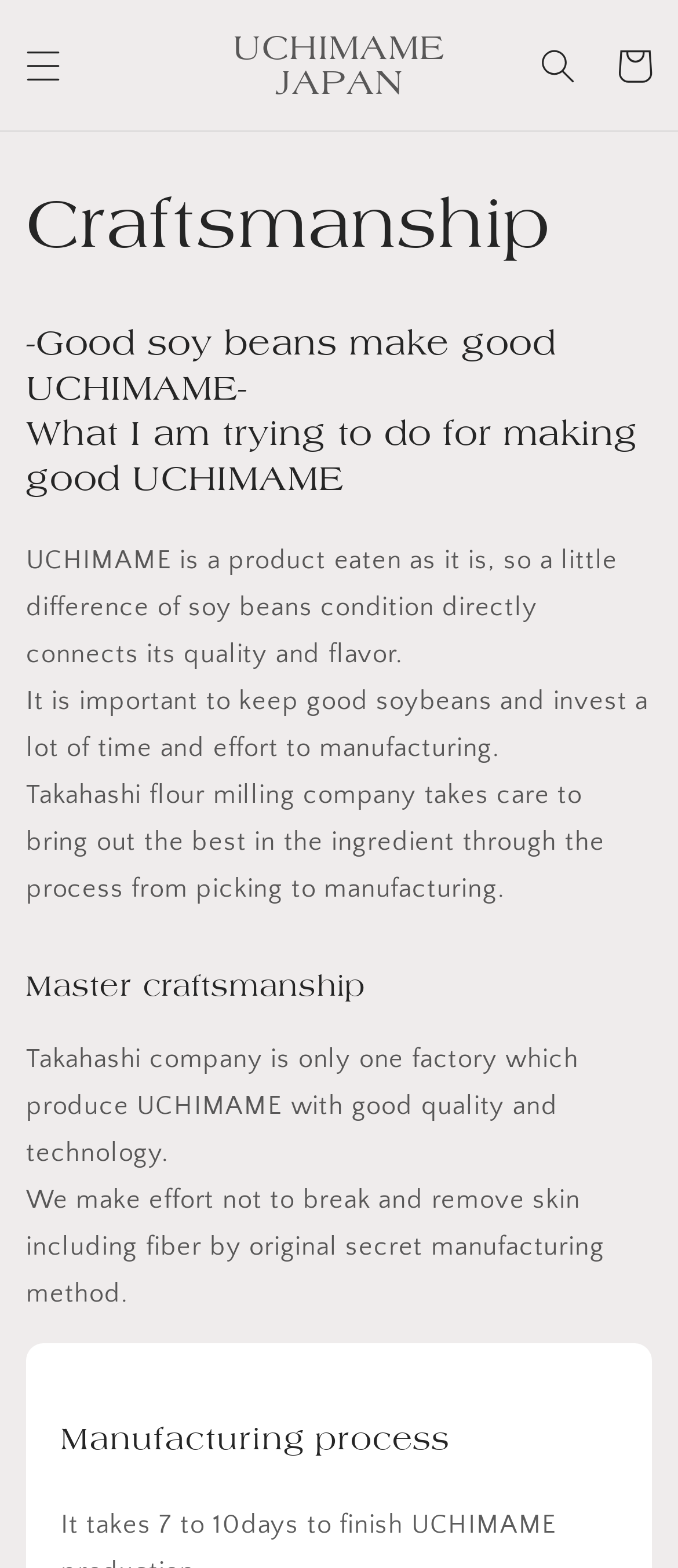Find the bounding box of the element with the following description: "简体中文". The coordinates must be four float numbers between 0 and 1, formatted as [left, top, right, bottom].

None